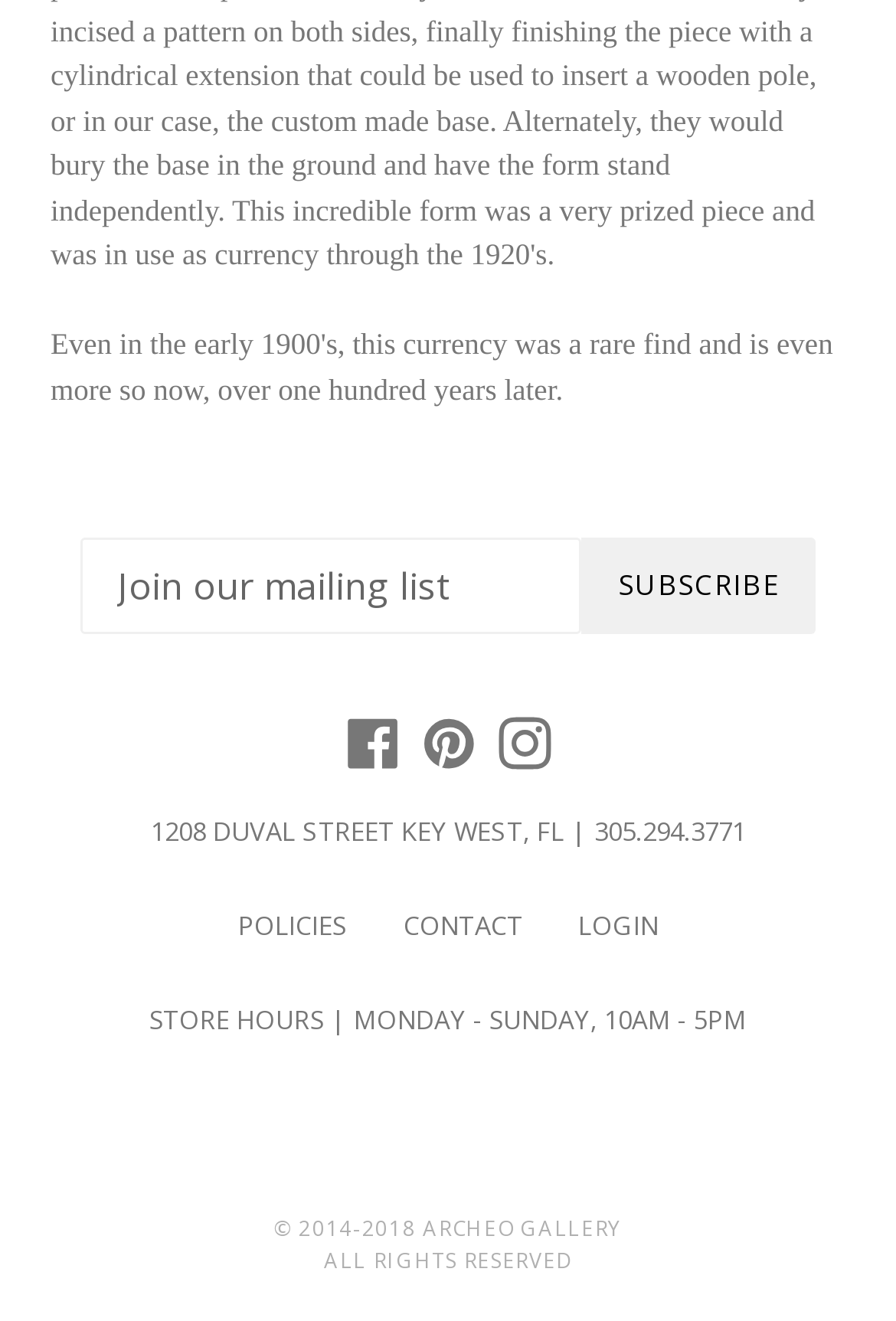Please locate the bounding box coordinates of the element's region that needs to be clicked to follow the instruction: "Login to account". The bounding box coordinates should be provided as four float numbers between 0 and 1, i.e., [left, top, right, bottom].

[0.645, 0.682, 0.735, 0.715]